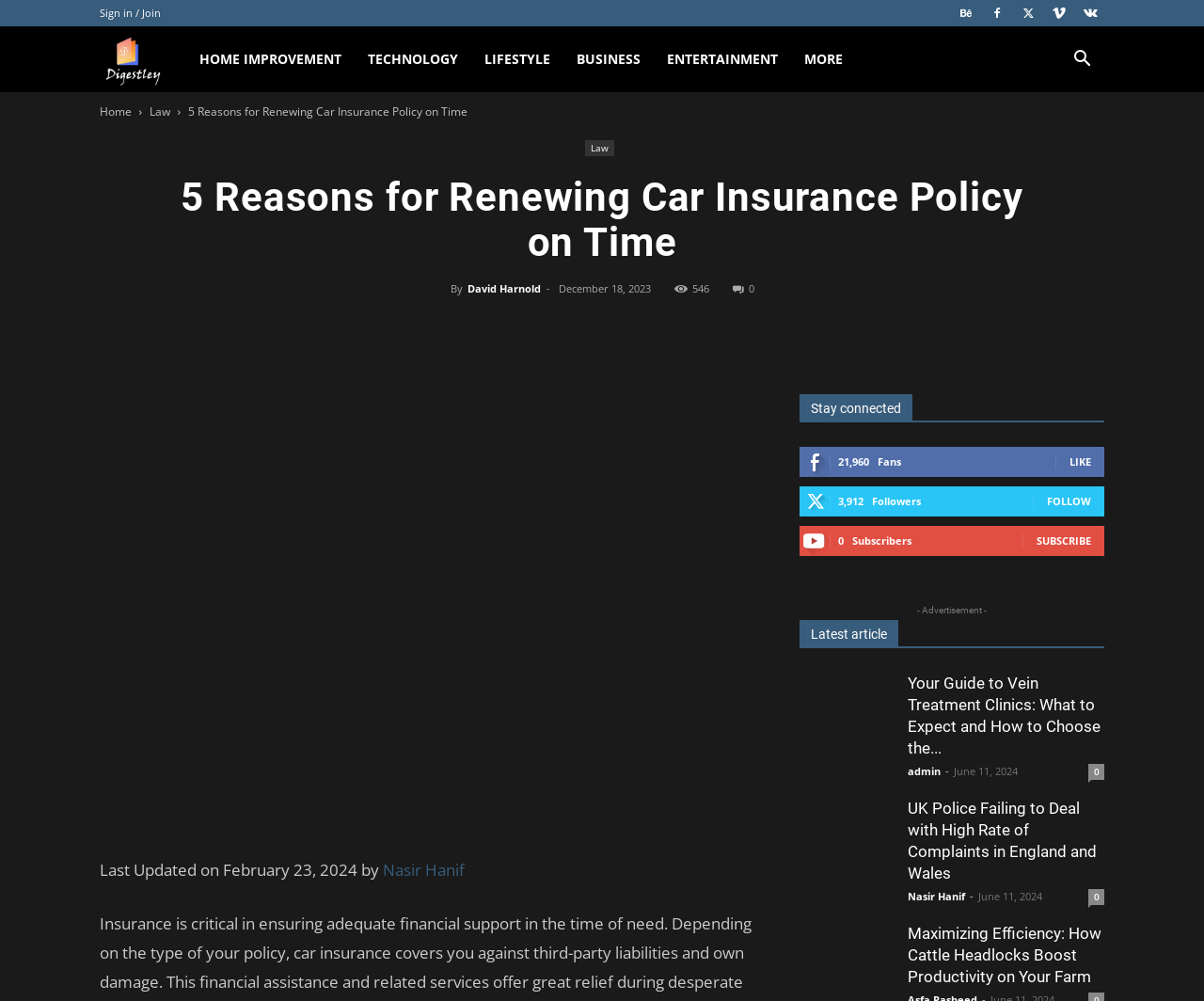Please identify the bounding box coordinates of the element that needs to be clicked to execute the following command: "Search for something". Provide the bounding box using four float numbers between 0 and 1, formatted as [left, top, right, bottom].

[0.88, 0.052, 0.917, 0.07]